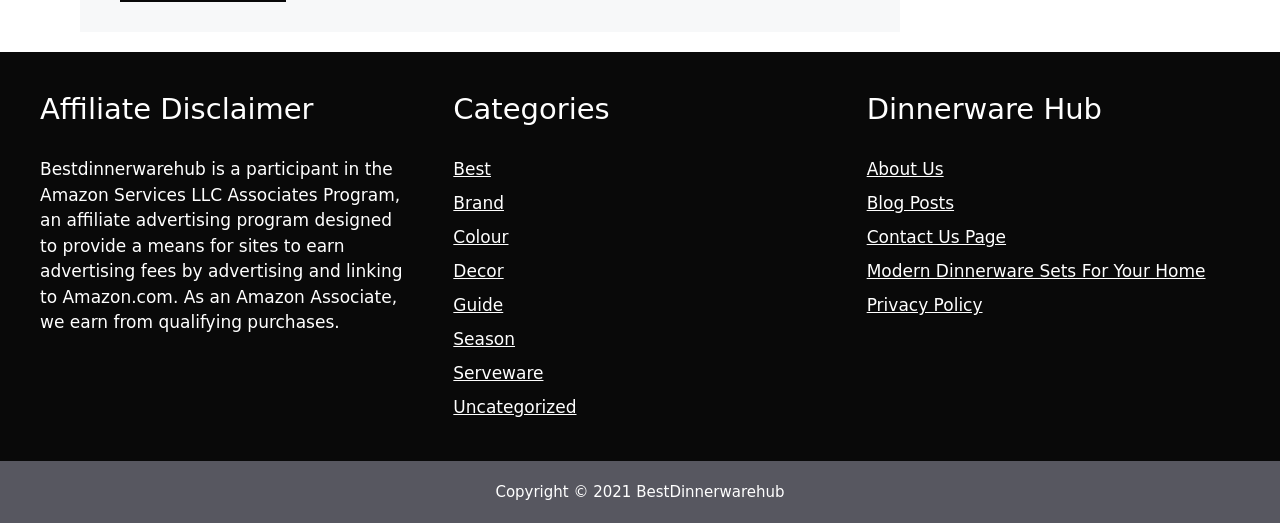Give a one-word or phrase response to the following question: What is the purpose of the website?

Dinnerware reviews and guides